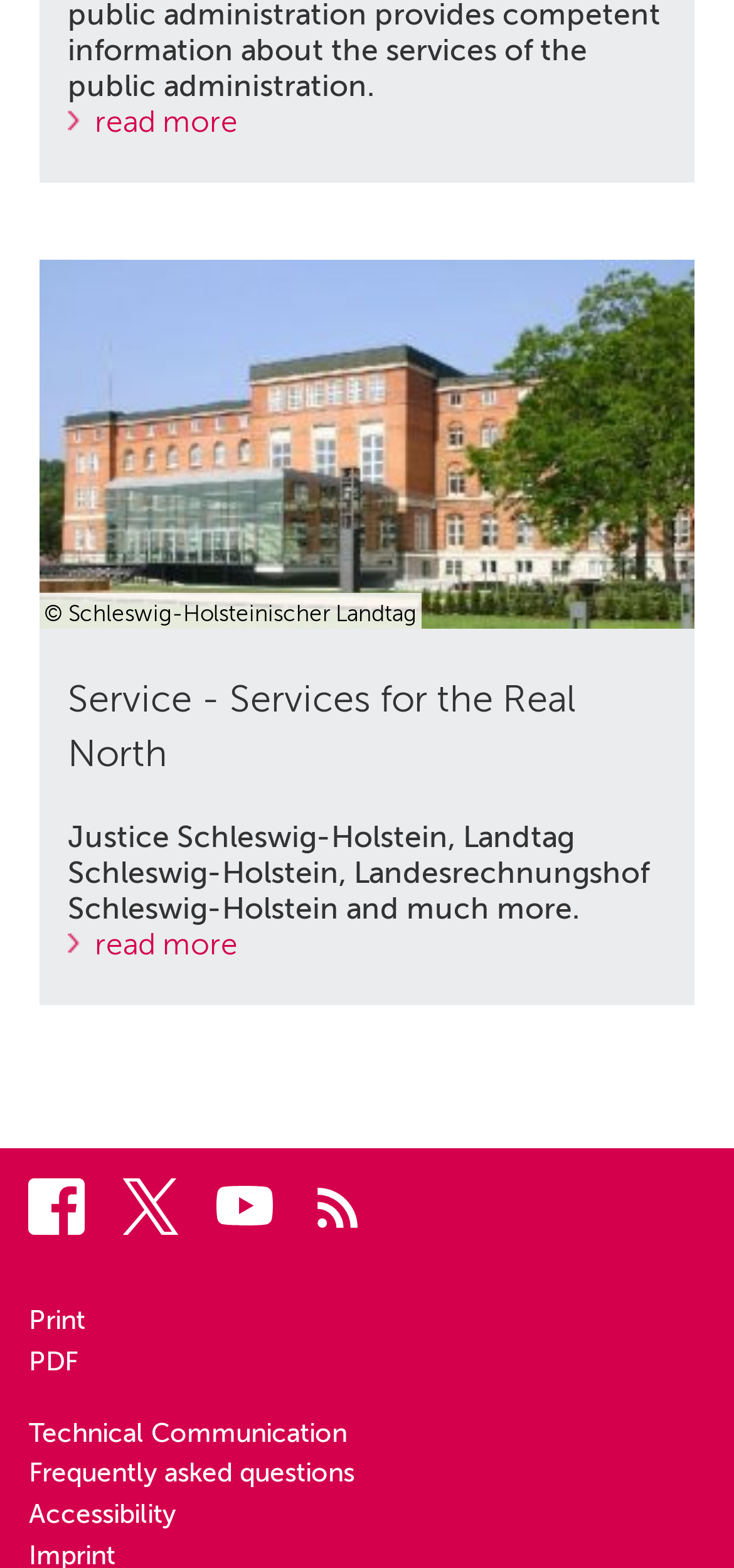Given the element description: "read moreread more", predict the bounding box coordinates of the UI element it refers to, using four float numbers between 0 and 1, i.e., [left, top, right, bottom].

[0.092, 0.591, 0.324, 0.614]